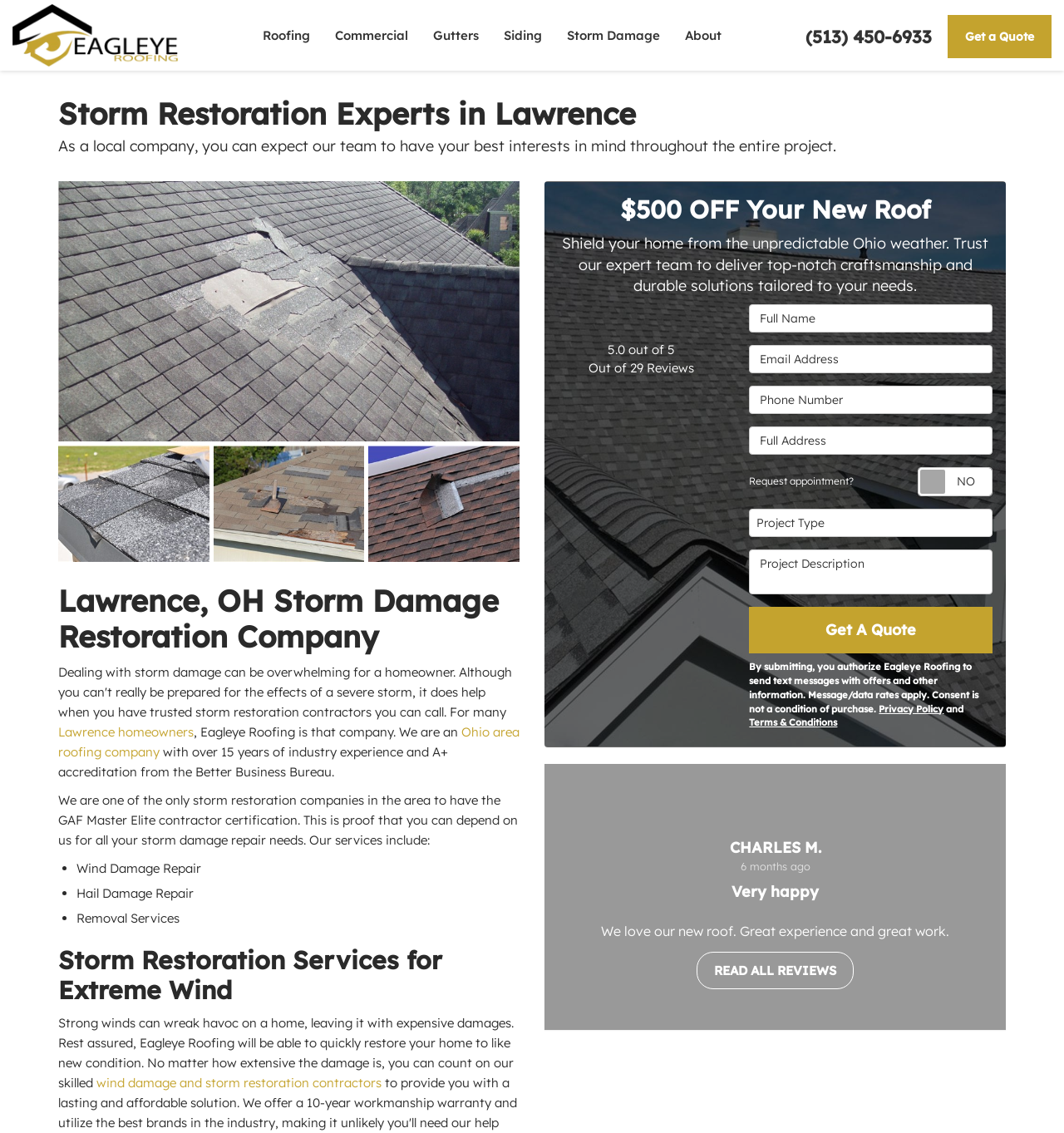Based on the element description, predict the bounding box coordinates (top-left x, top-left y, bottom-right x, bottom-right y) for the UI element in the screenshot: Entries feed

None